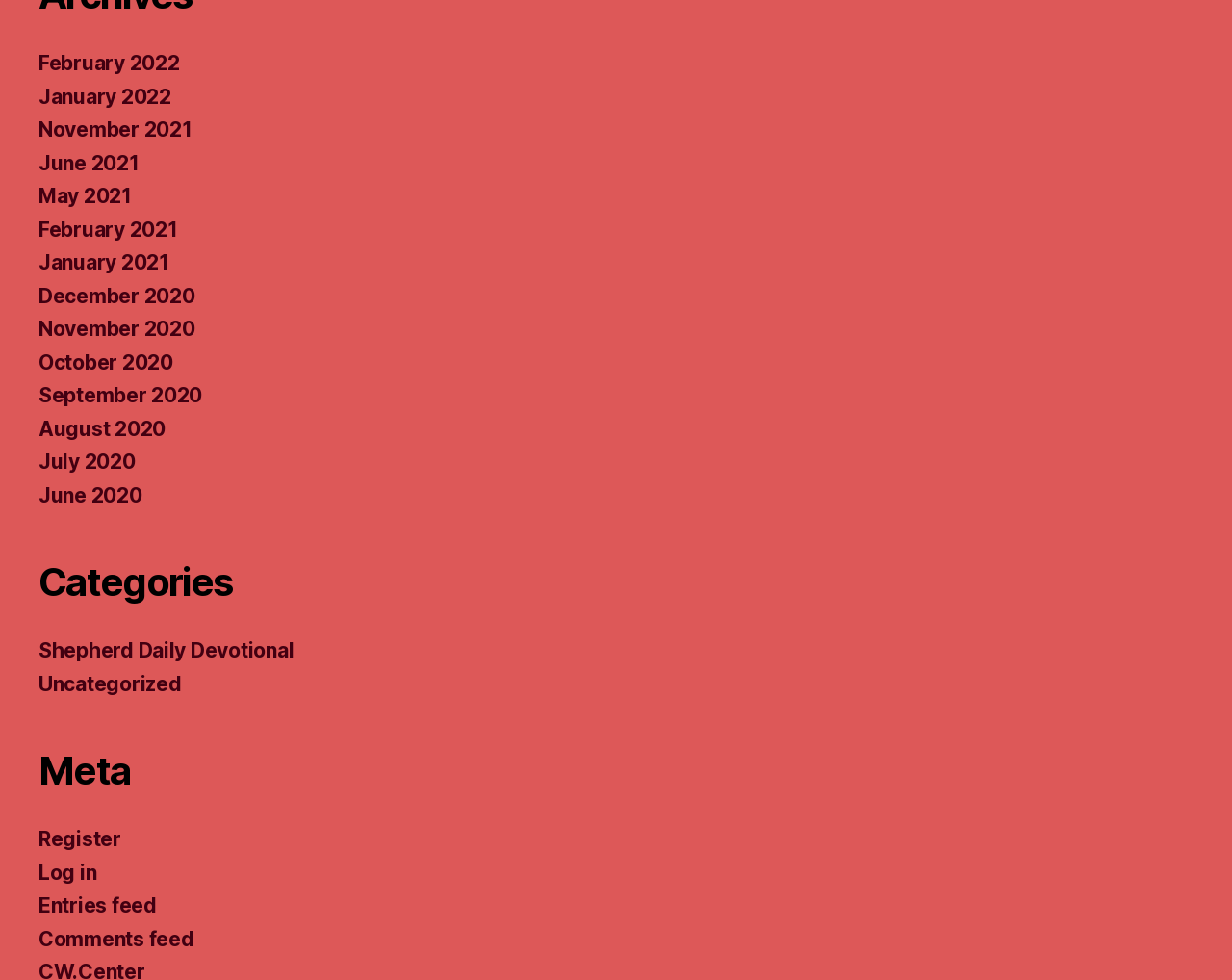Please find the bounding box for the following UI element description. Provide the coordinates in (top-left x, top-left y, bottom-right x, bottom-right y) format, with values between 0 and 1: CW.Center

[0.031, 0.97, 0.112, 0.993]